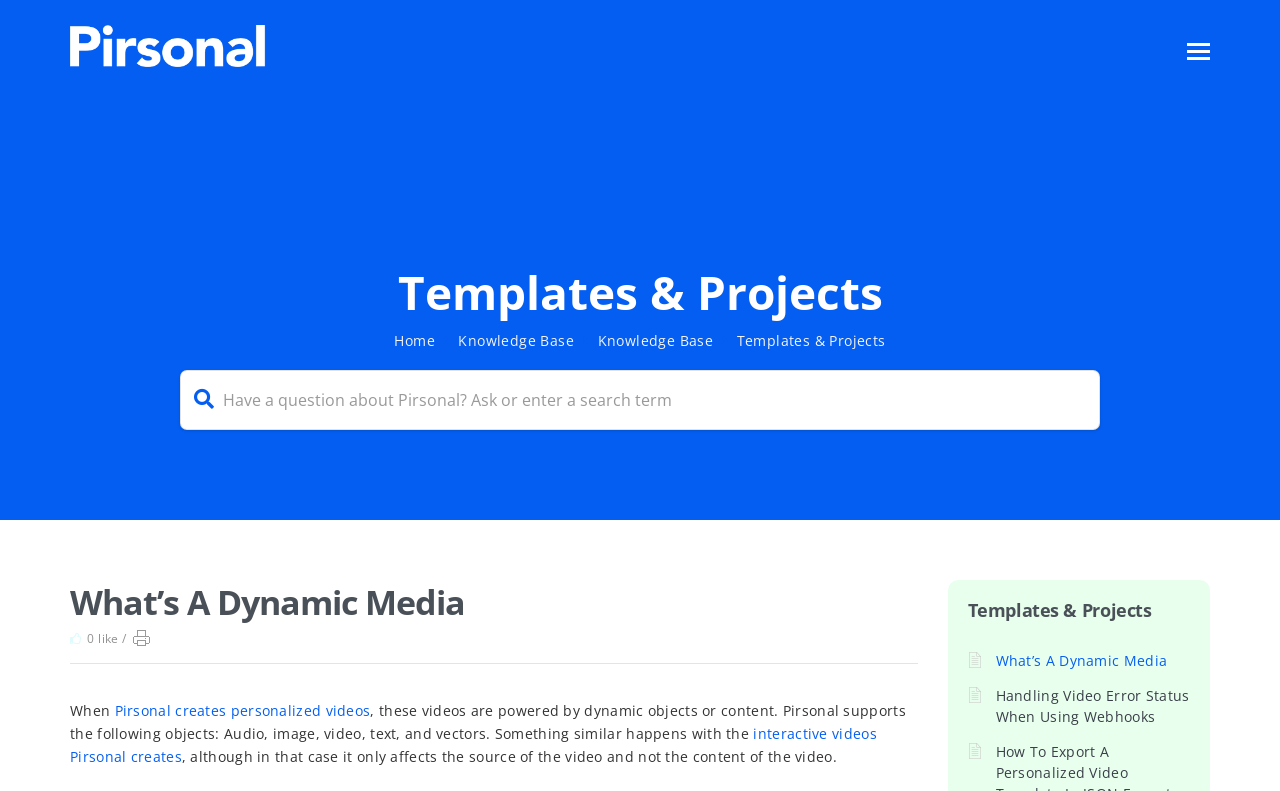Provide the bounding box coordinates of the HTML element described by the text: "Templates & Projects". The coordinates should be in the format [left, top, right, bottom] with values between 0 and 1.

[0.575, 0.418, 0.692, 0.442]